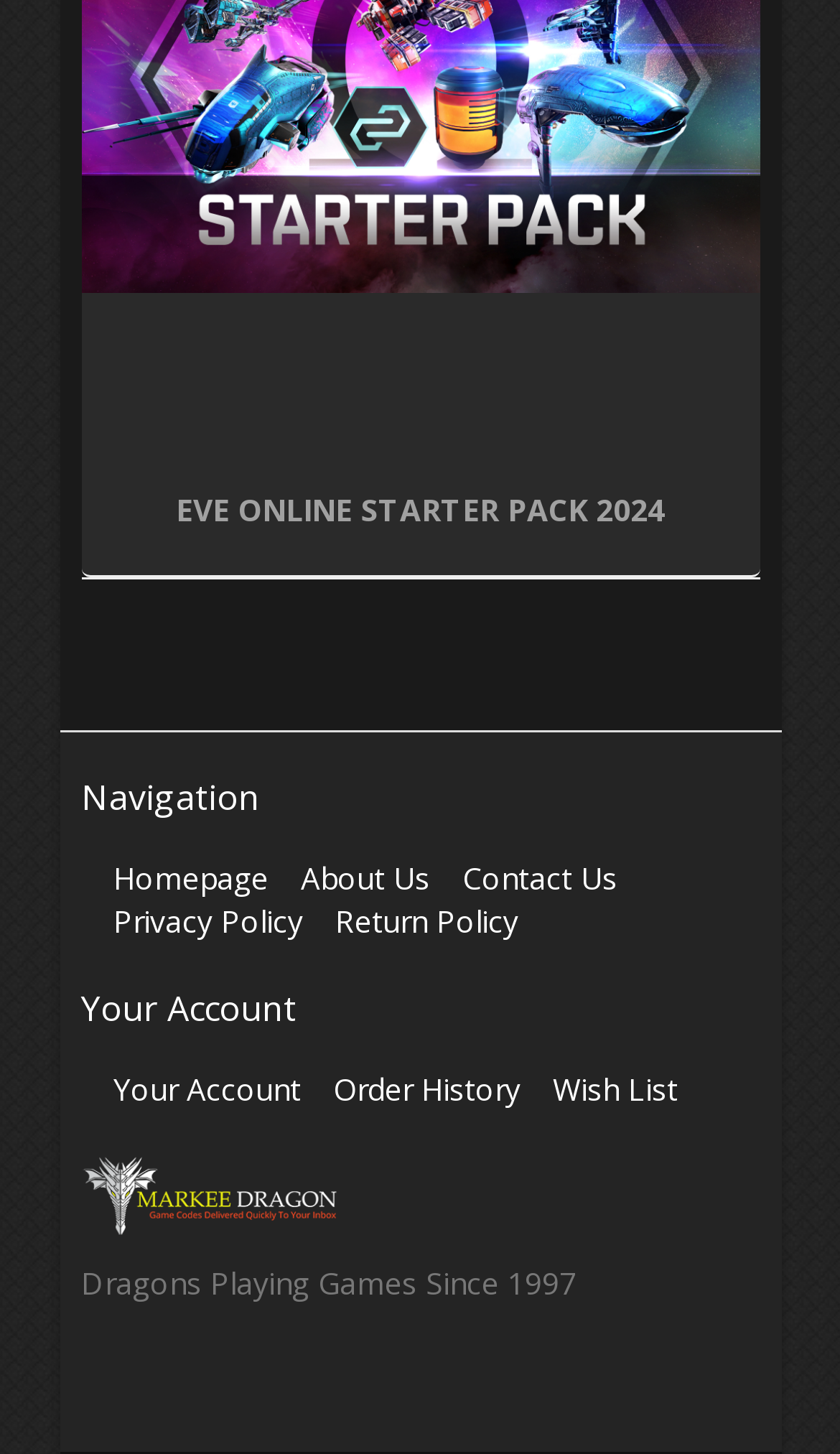Please determine the bounding box of the UI element that matches this description: Order History. The coordinates should be given as (top-left x, top-left y, bottom-right x, bottom-right y), with all values between 0 and 1.

[0.358, 0.735, 0.619, 0.764]